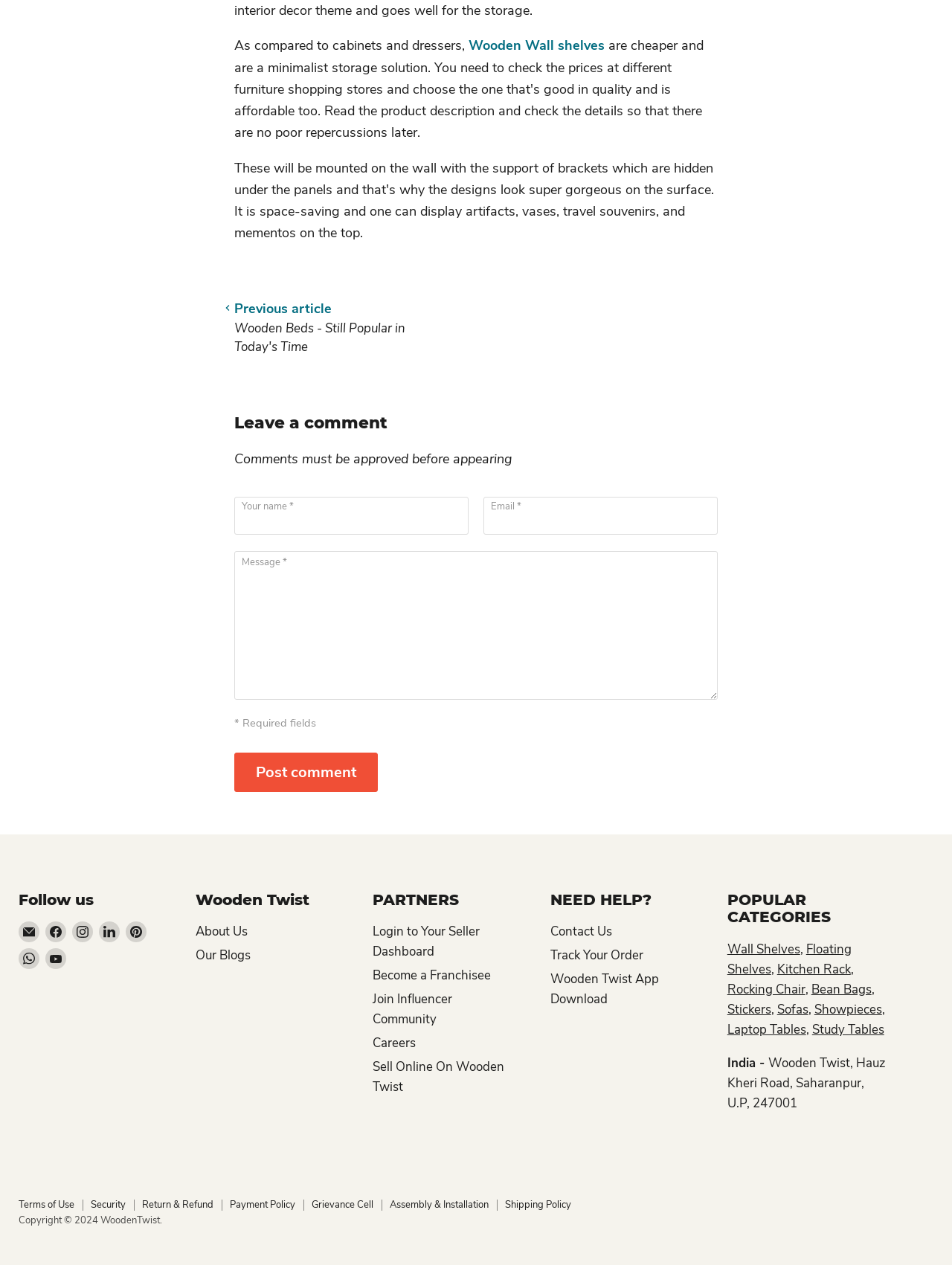Please give a concise answer to this question using a single word or phrase: 
What is the address of the company?

Hauz Kheri Road, Saharanpur, U.P, 247001